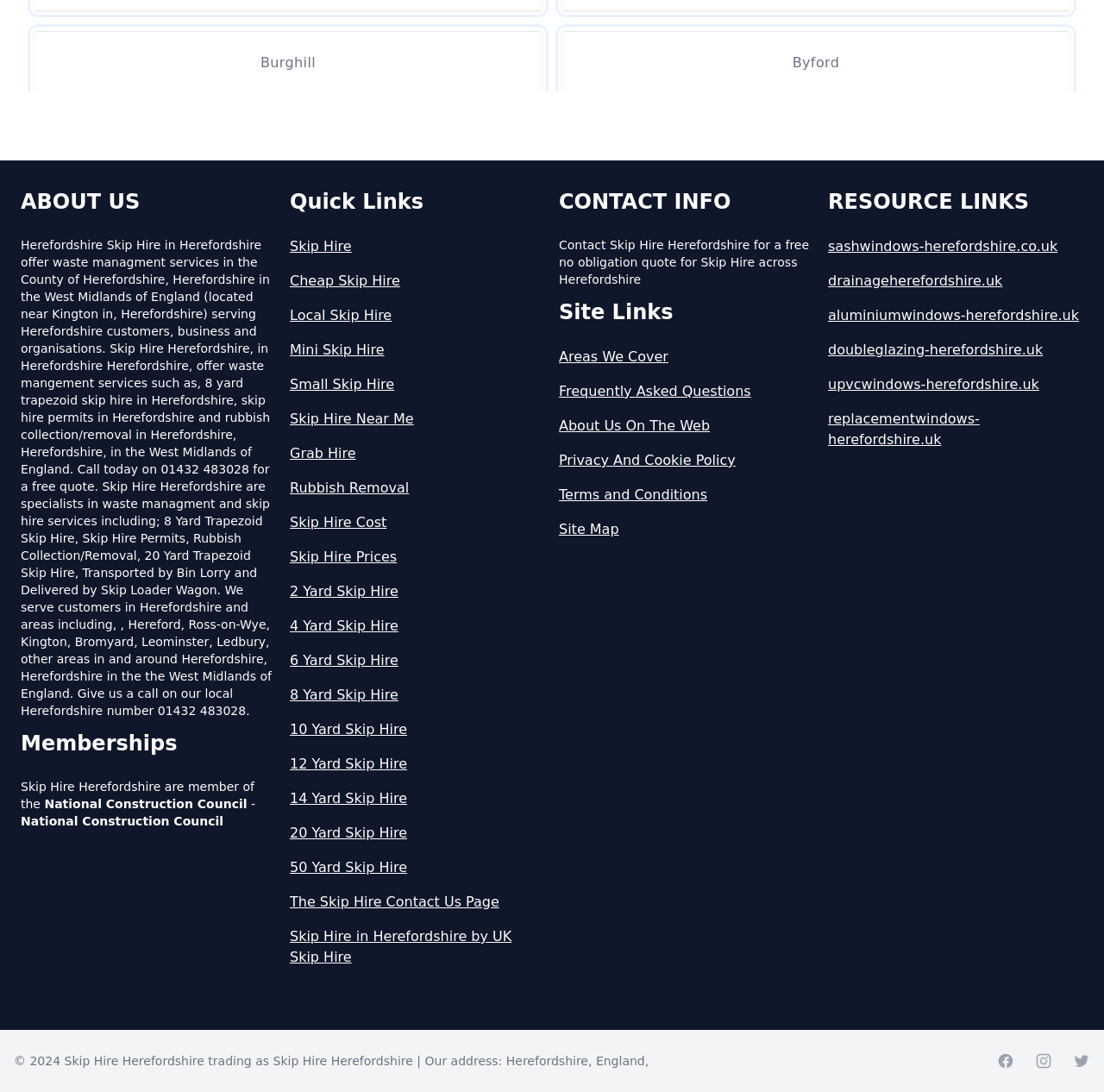Please identify the bounding box coordinates of the area I need to click to accomplish the following instruction: "Read about 'ABOUT US'".

[0.019, 0.172, 0.25, 0.197]